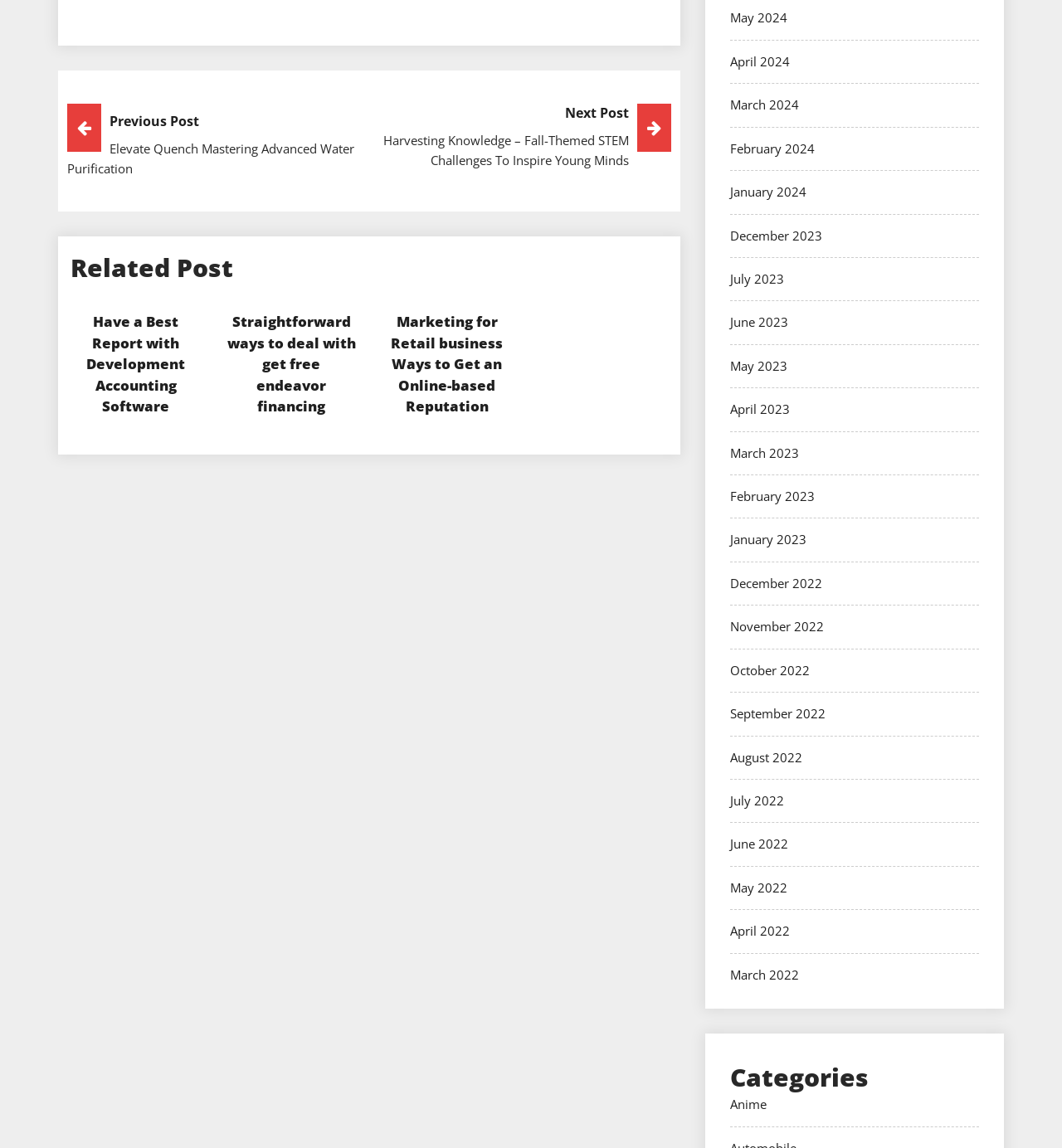Find and indicate the bounding box coordinates of the region you should select to follow the given instruction: "View 'Have a Best Report with Development Accounting Software' post".

[0.081, 0.272, 0.174, 0.362]